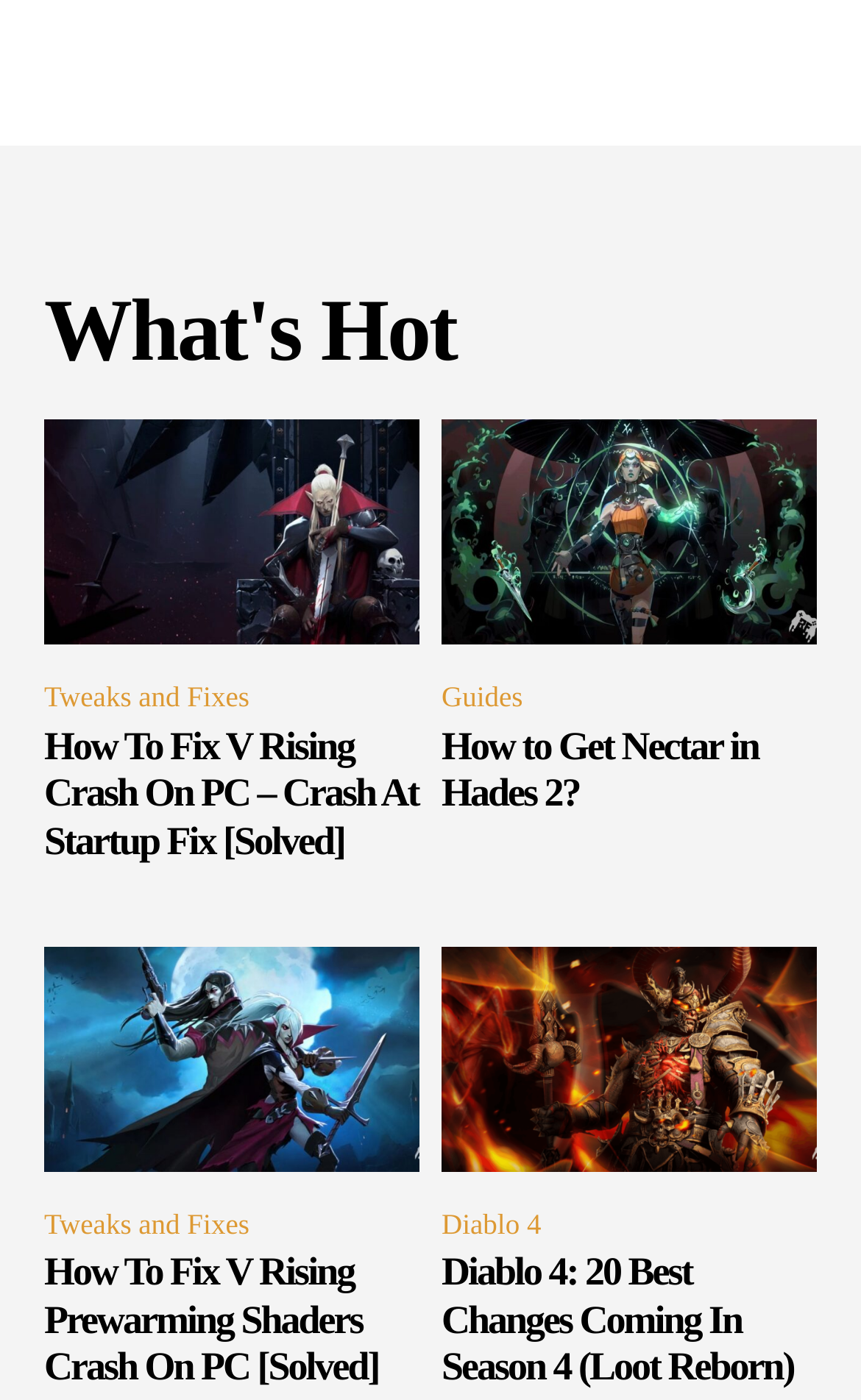Please locate the bounding box coordinates of the element that needs to be clicked to achieve the following instruction: "View 'Tweaks and Fixes' section". The coordinates should be four float numbers between 0 and 1, i.e., [left, top, right, bottom].

[0.051, 0.481, 0.305, 0.517]